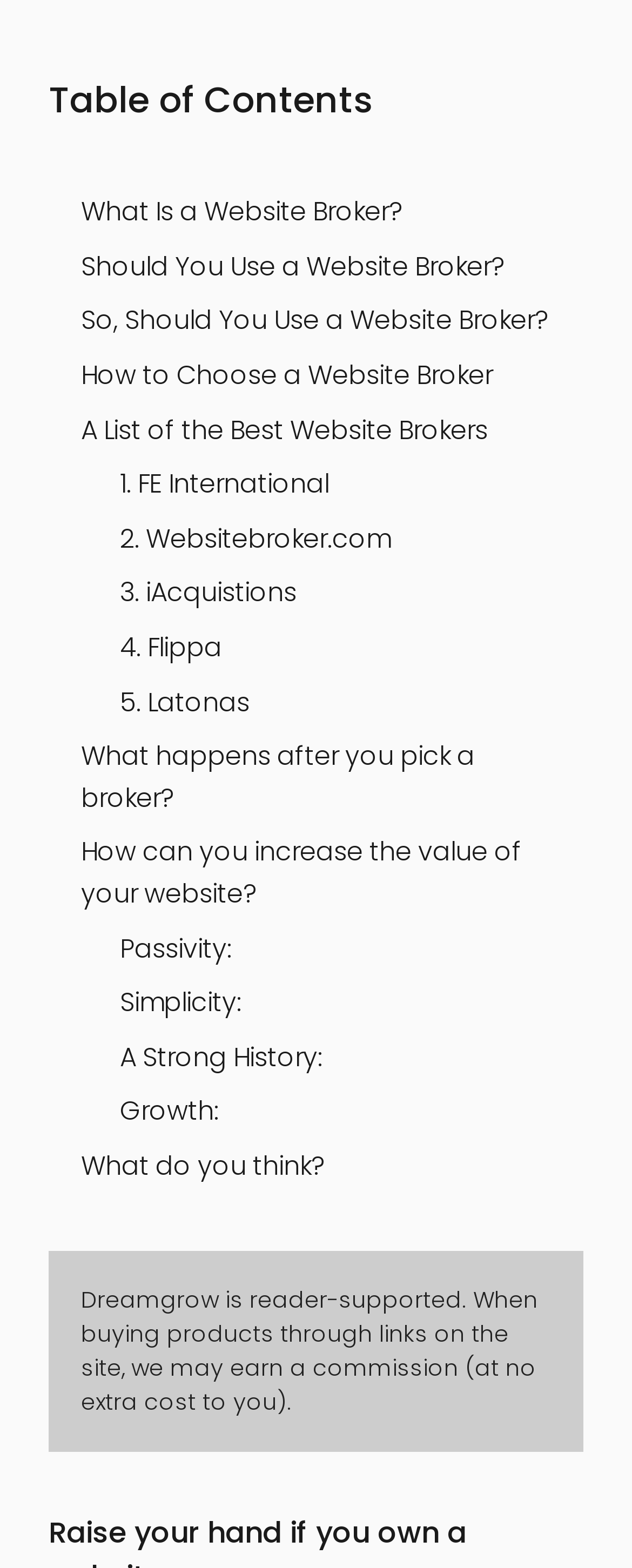Determine the bounding box coordinates of the clickable element necessary to fulfill the instruction: "Go to 'What do you think?'". Provide the coordinates as four float numbers within the 0 to 1 range, i.e., [left, top, right, bottom].

[0.103, 0.73, 0.515, 0.757]